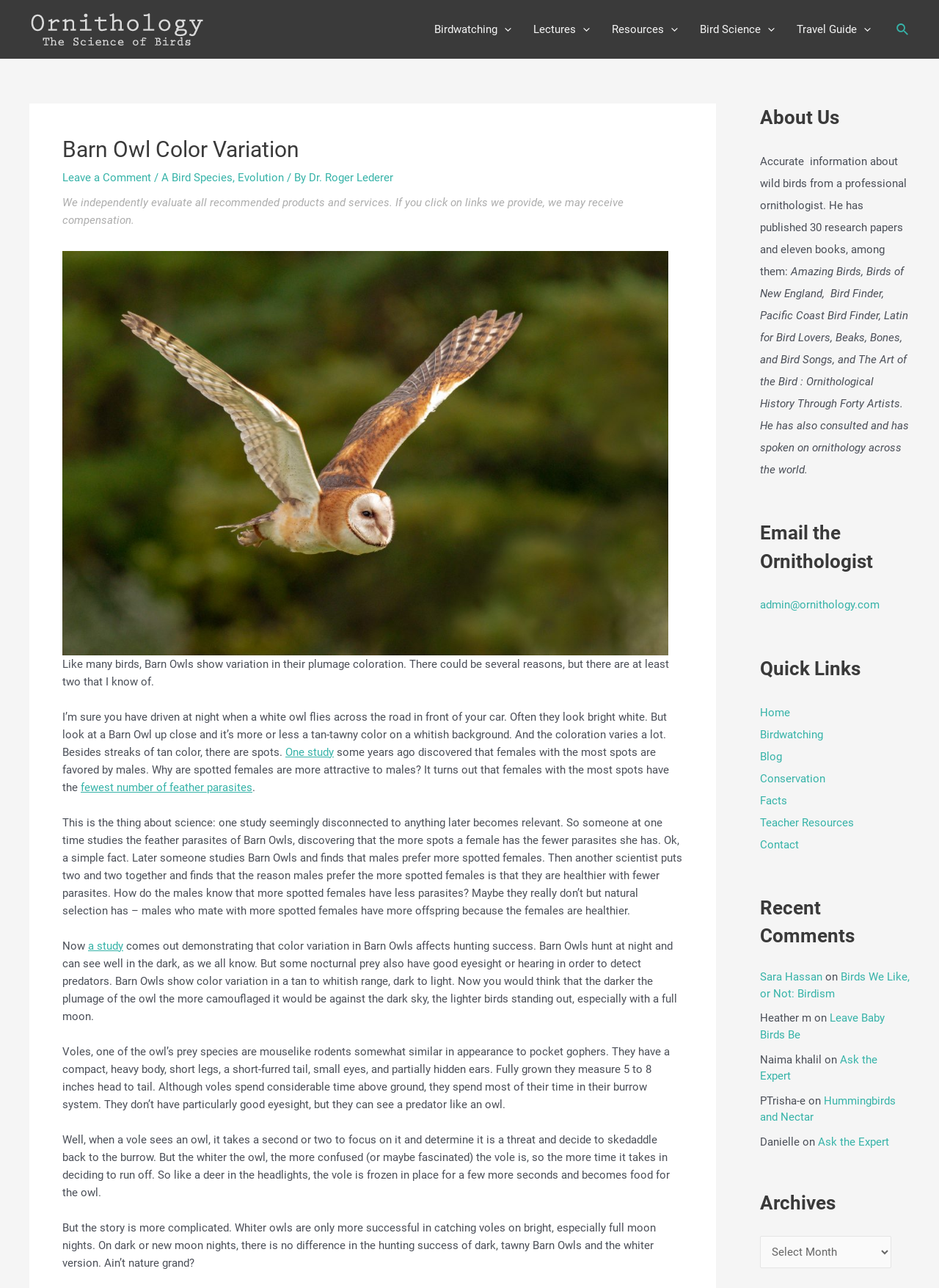Respond to the question below with a single word or phrase:
What is the name of the author of the article?

Dr. Roger Lederer